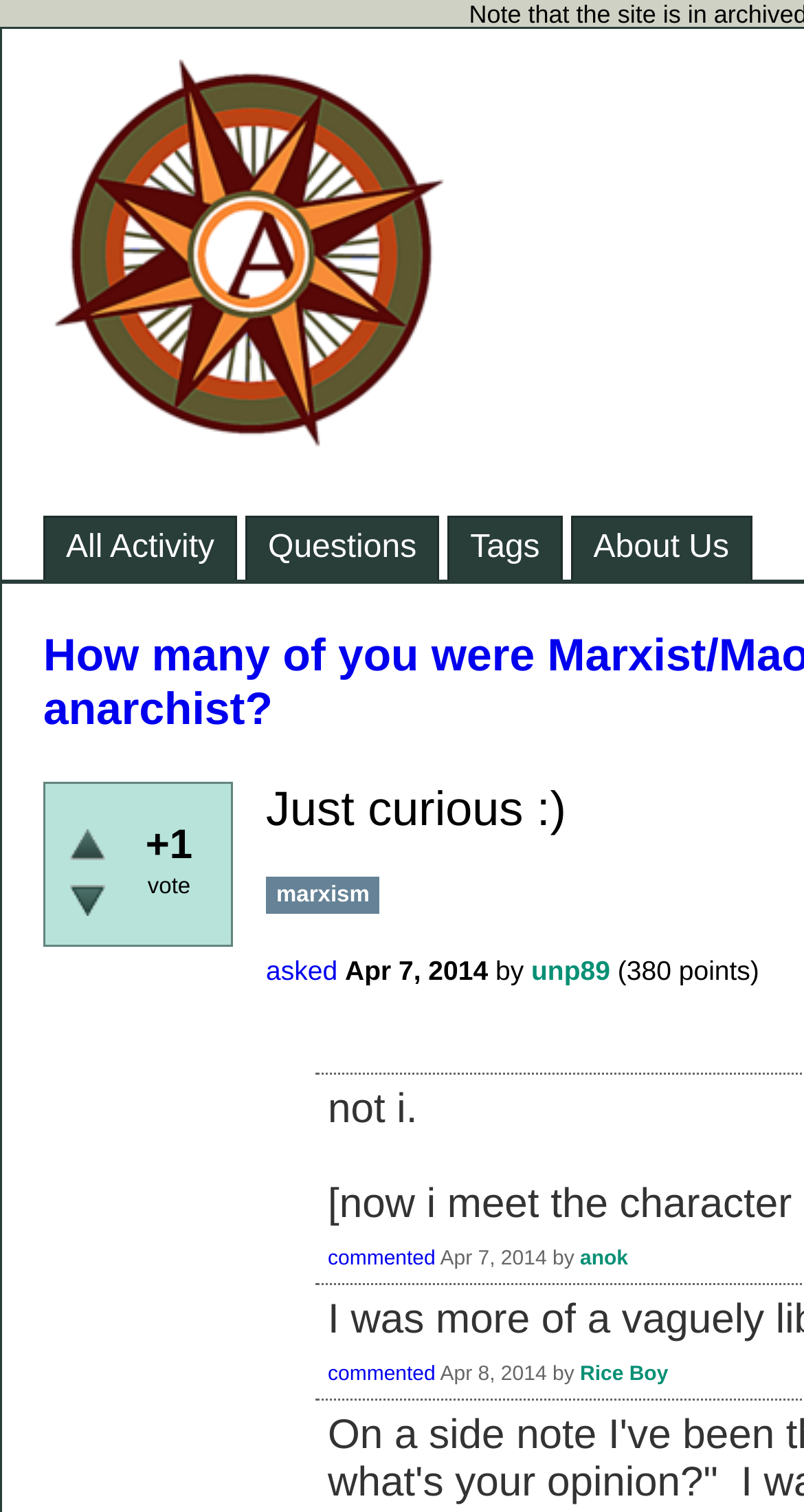How many points does unp89 have?
Answer the question with a single word or phrase, referring to the image.

380